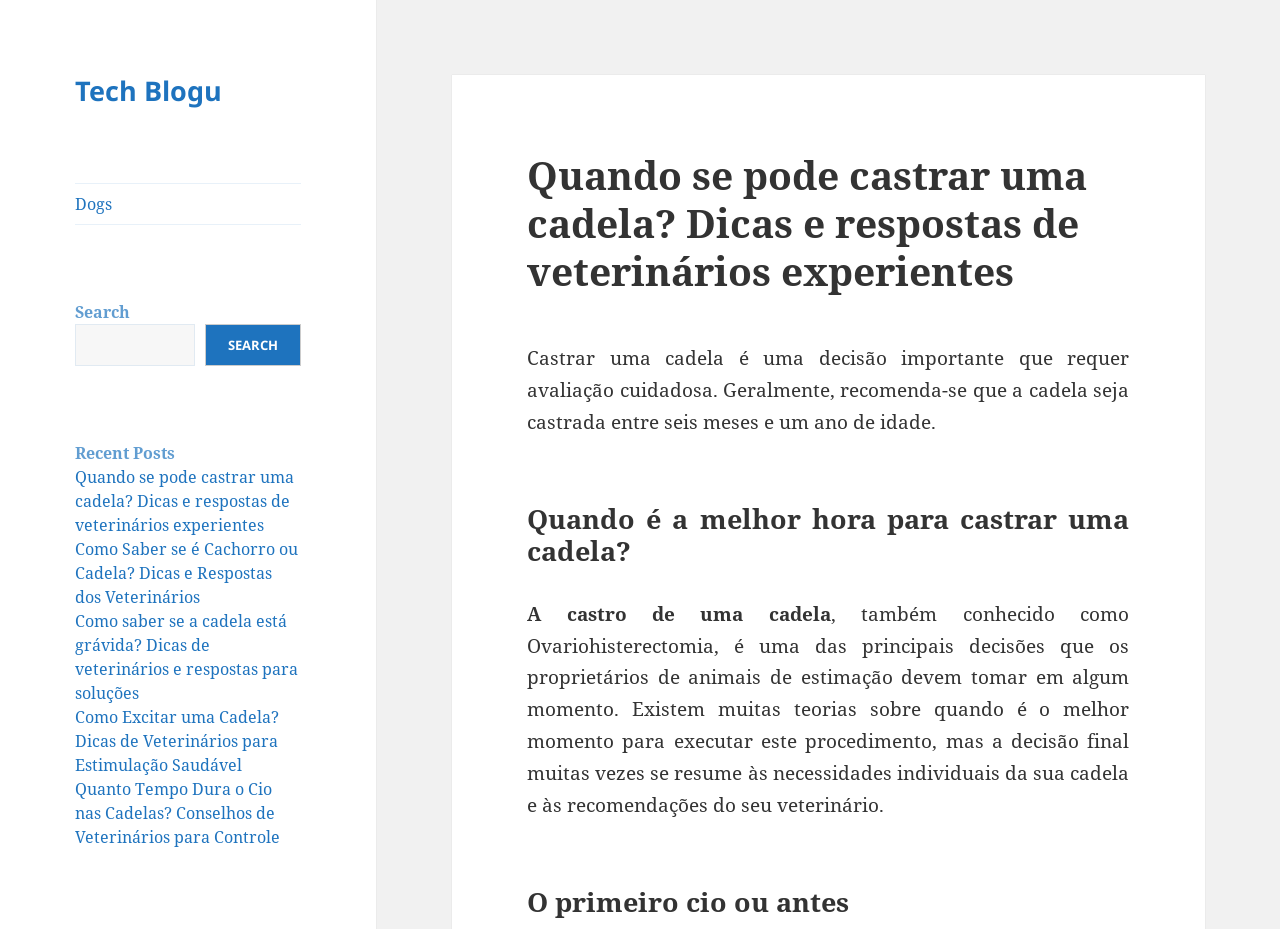Locate the bounding box coordinates of the clickable element to fulfill the following instruction: "Click on 'Misinformation may form grave challenge for the national elections'". Provide the coordinates as four float numbers between 0 and 1 in the format [left, top, right, bottom].

None